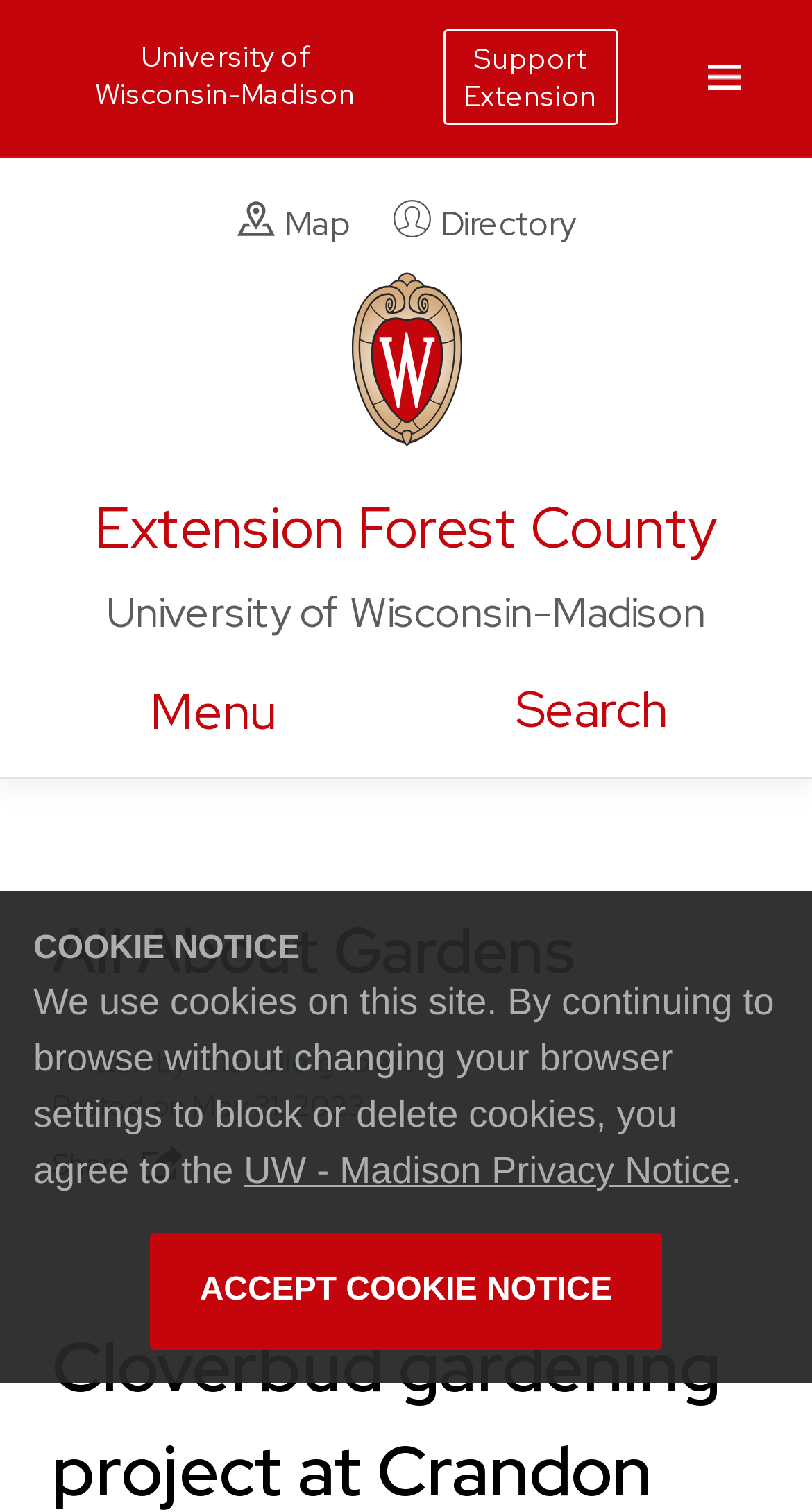What is the name of the county where the Extension is located?
Give a single word or phrase as your answer by examining the image.

Forest County